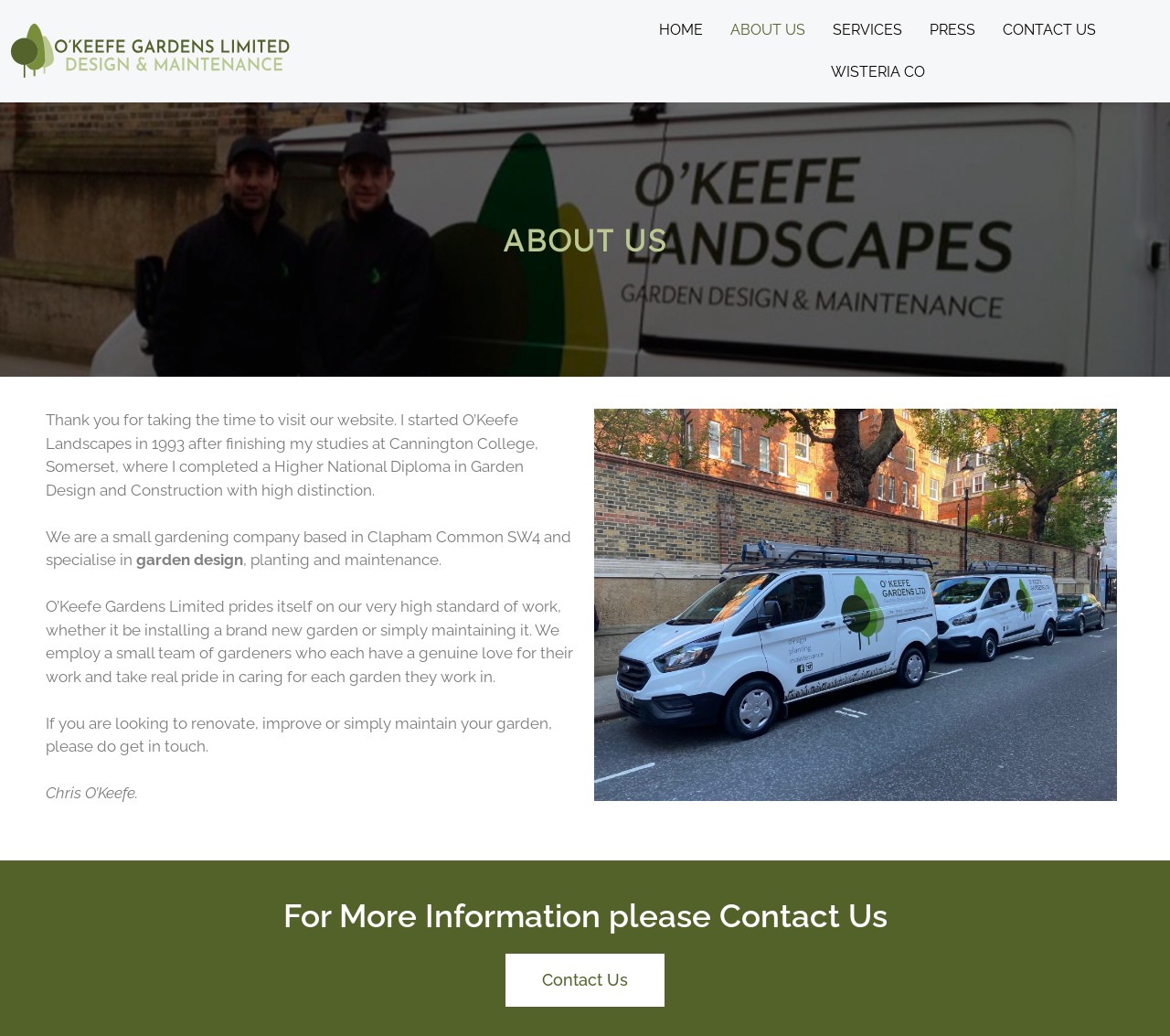Please find the bounding box for the following UI element description. Provide the coordinates in (top-left x, top-left y, bottom-right x, bottom-right y) format, with values between 0 and 1: Home

[0.552, 0.009, 0.612, 0.049]